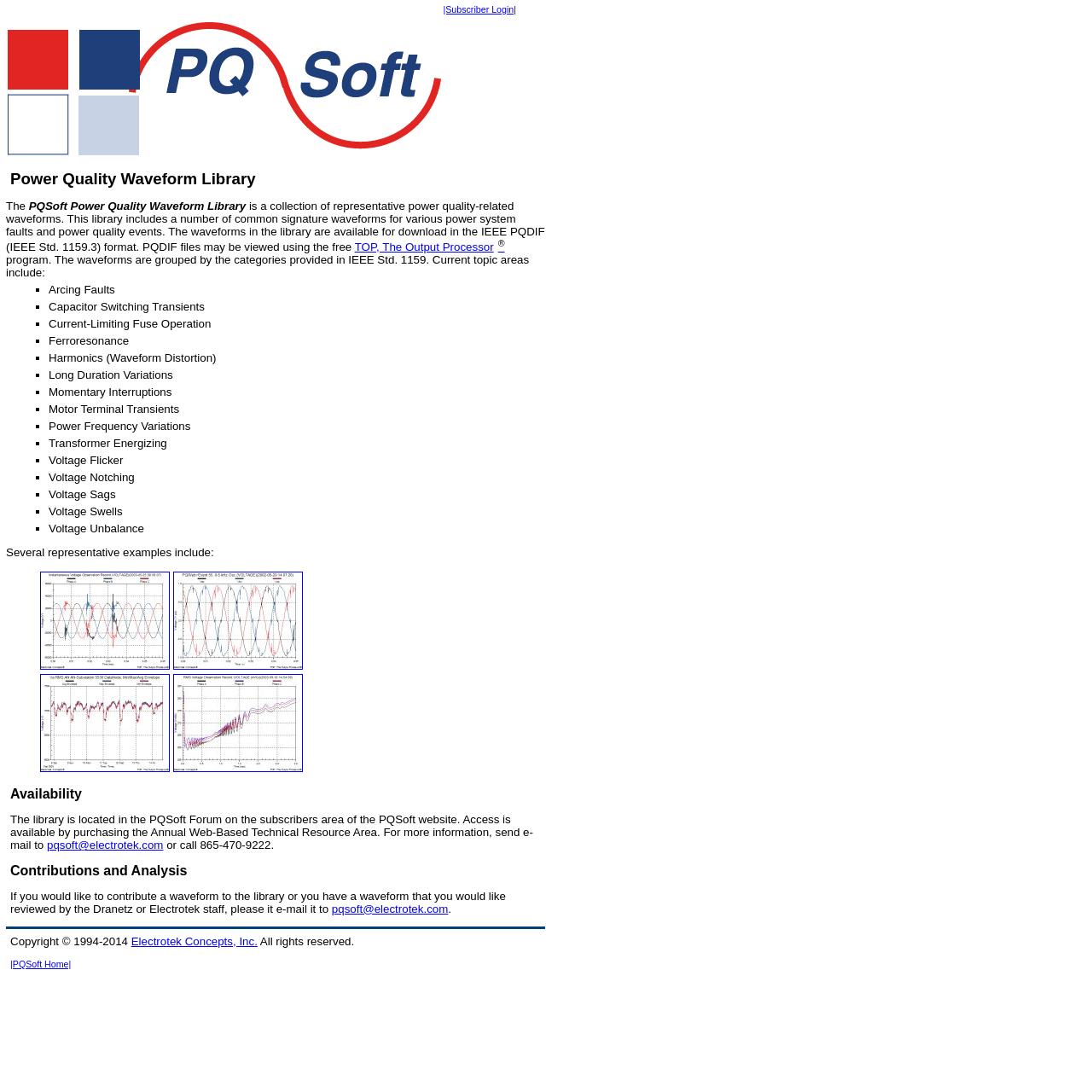How many categories of waveforms are there?
Provide a well-explained and detailed answer to the question.

The categories of waveforms are listed in the main content area of the webpage, and they are marked with a bullet point (■) symbol. By counting the number of bullet points, we can see that there are 13 categories of waveforms.